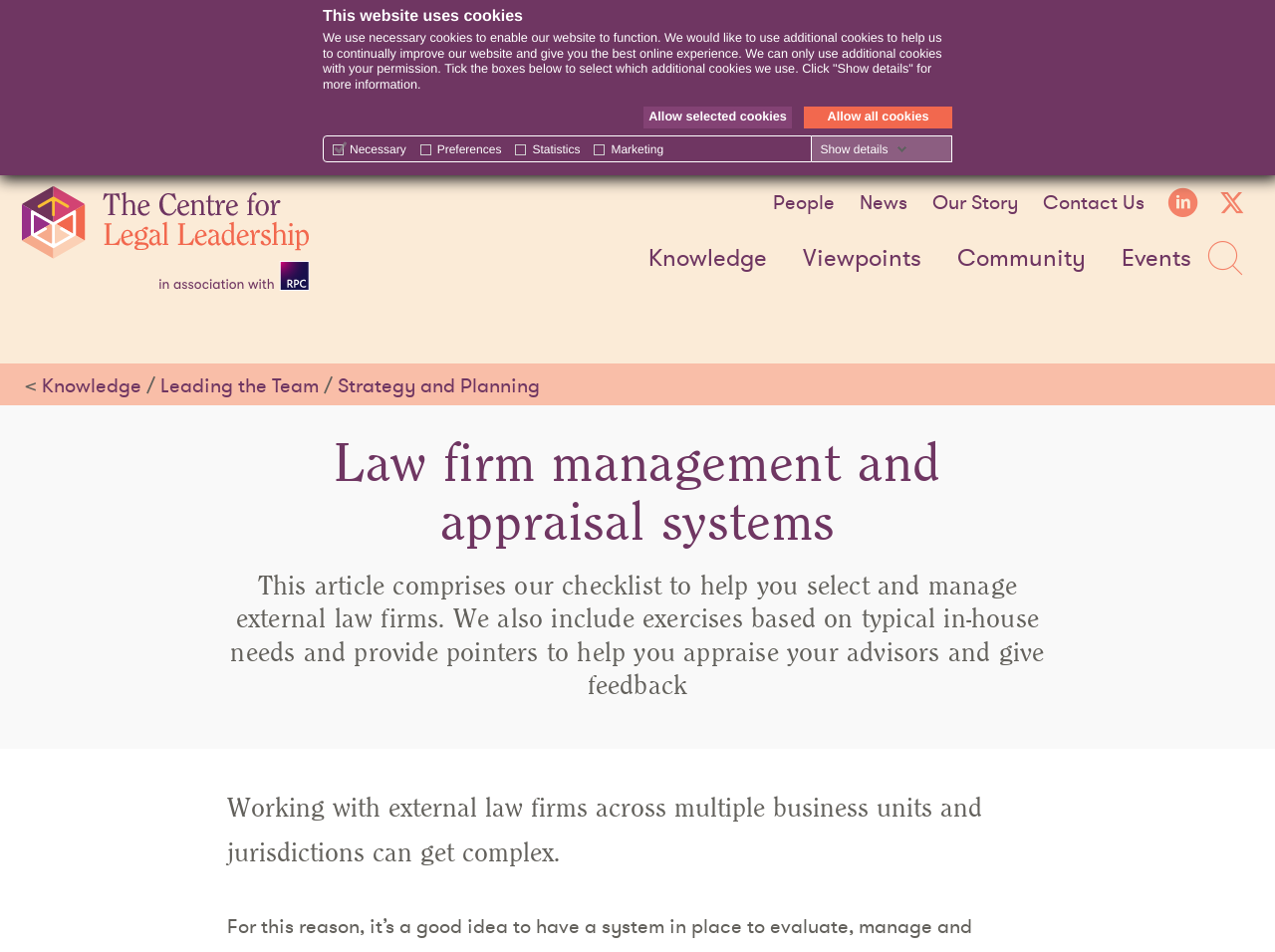What is the name of the organization?
Give a detailed explanation using the information visible in the image.

The name of the organization is mentioned in the top-left corner of the webpage, along with its logo.